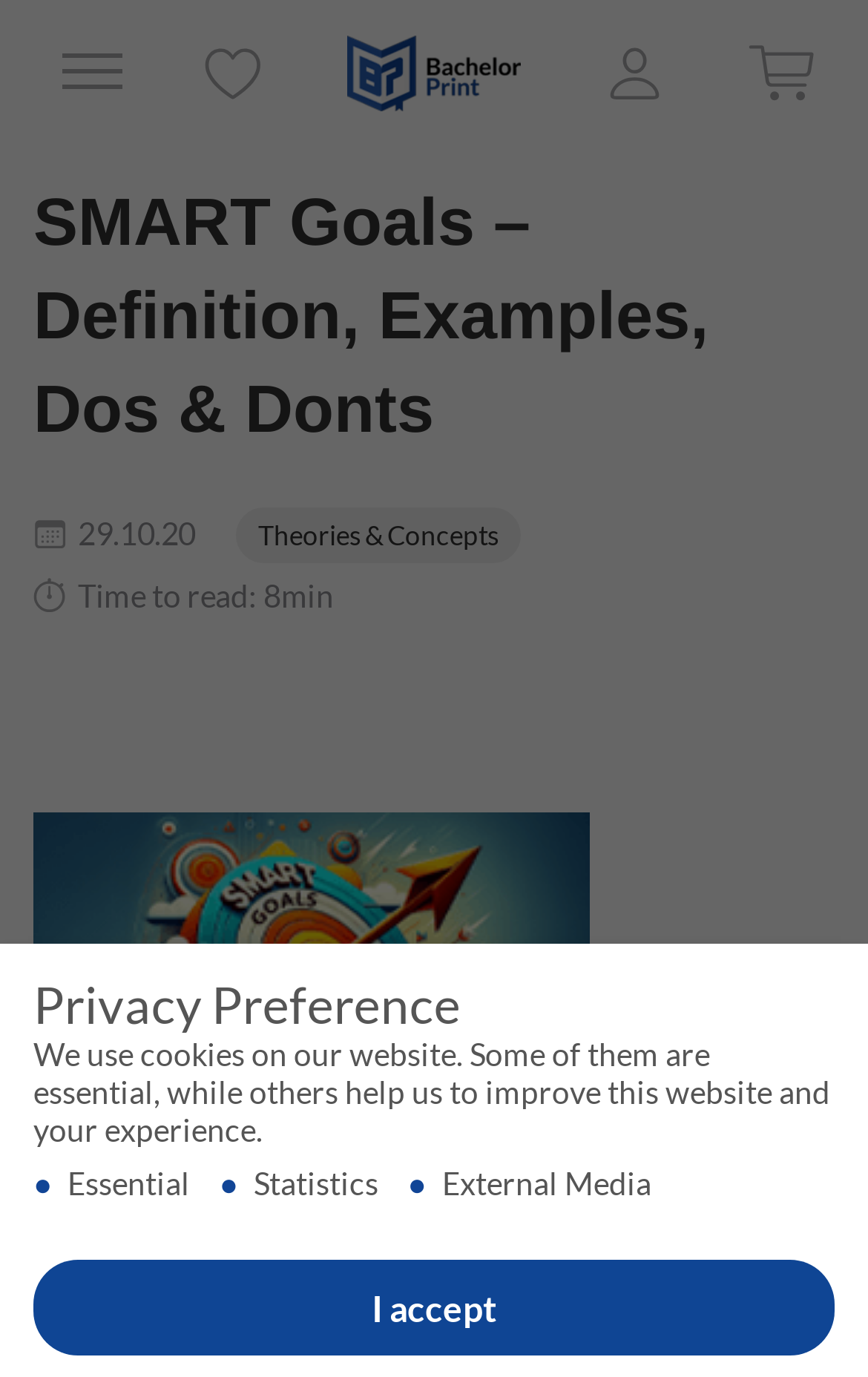What is the rating of this webpage?
Make sure to answer the question with a detailed and comprehensive explanation.

I found the rating information on the top of the webpage, where there are five rating-star images and two static text elements showing '5.00' and '/ 5.00'.